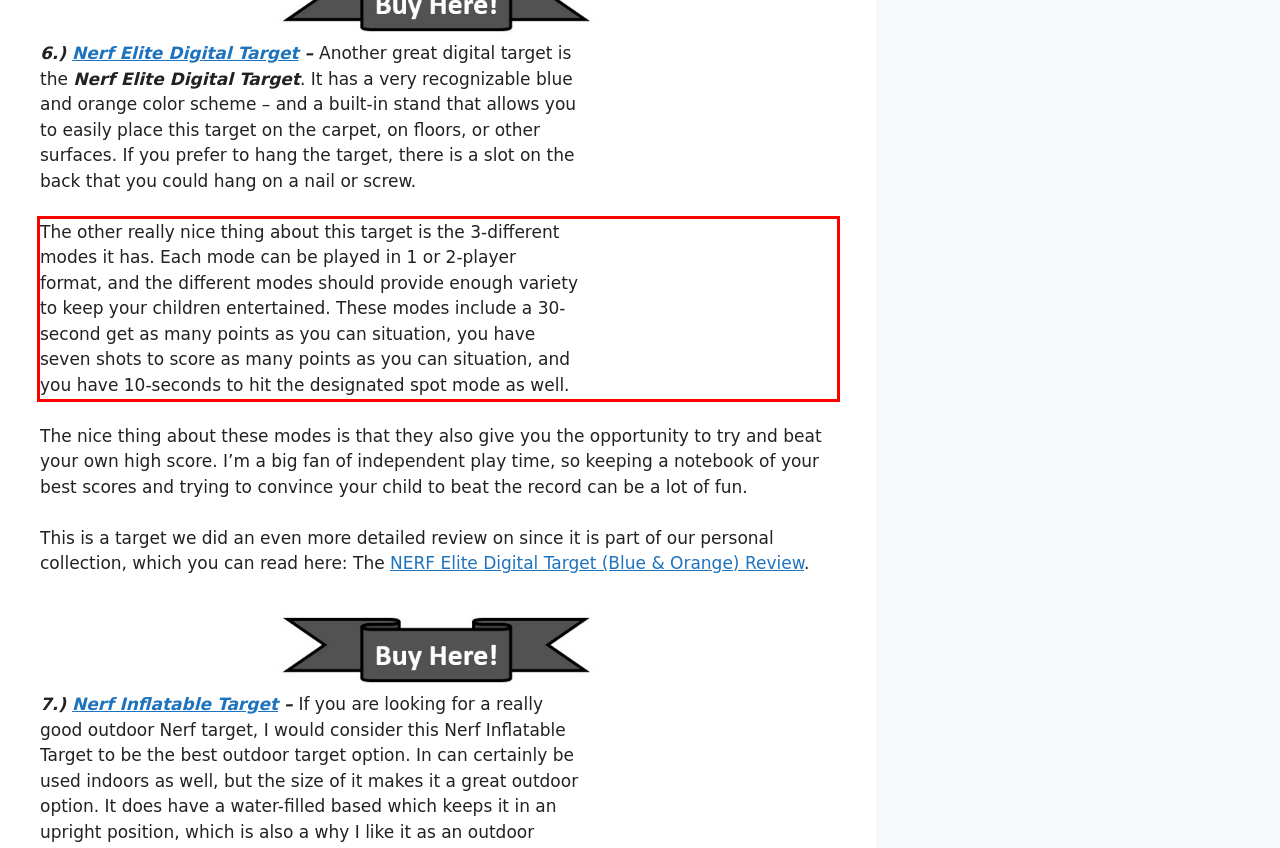Examine the webpage screenshot and use OCR to obtain the text inside the red bounding box.

The other really nice thing about this target is the 3-different modes it has. Each mode can be played in 1 or 2-player format, and the different modes should provide enough variety to keep your children entertained. These modes include a 30-second get as many points as you can situation, you have seven shots to score as many points as you can situation, and you have 10-seconds to hit the designated spot mode as well.